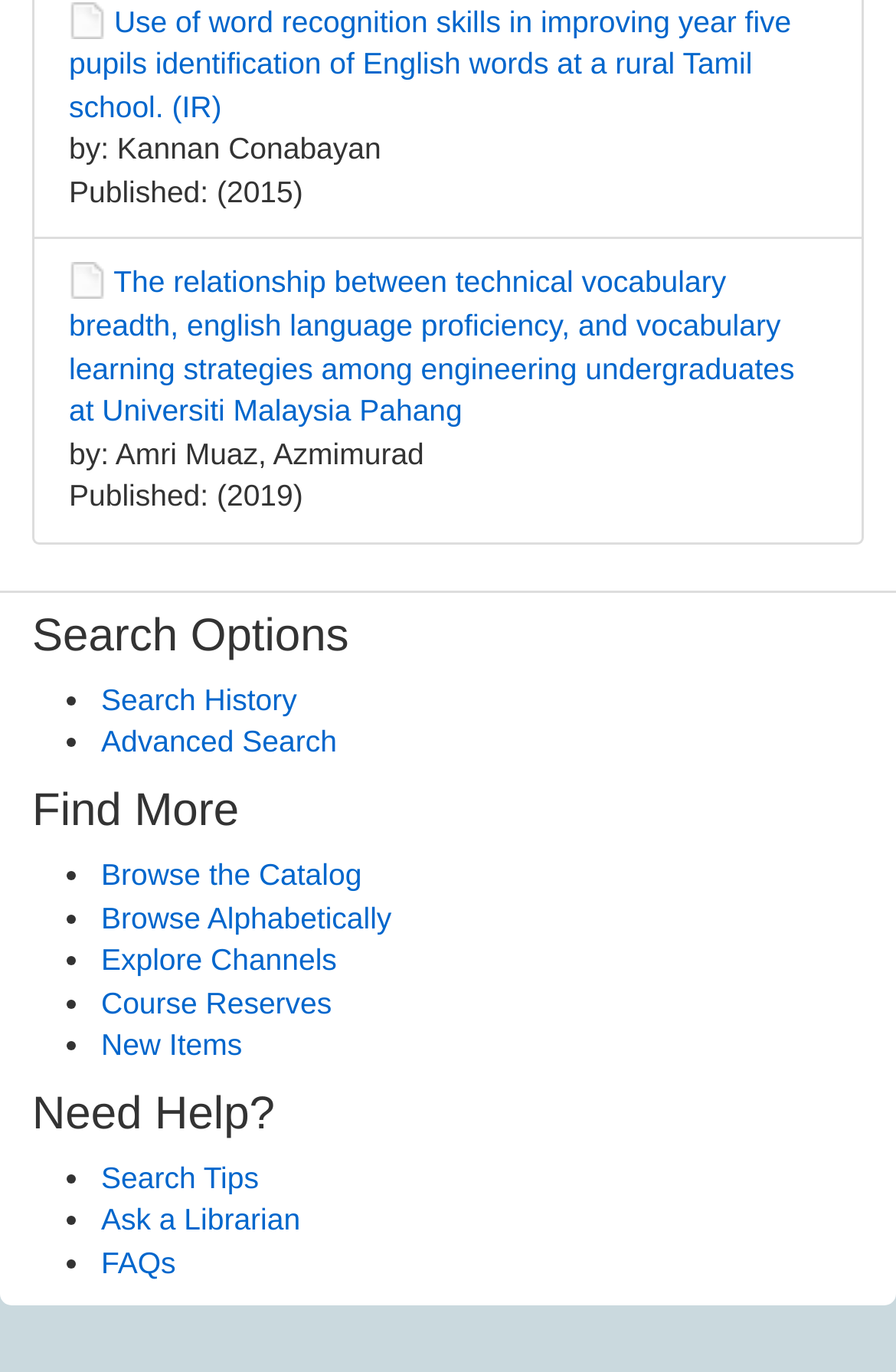Identify the bounding box coordinates of the section to be clicked to complete the task described by the following instruction: "Search History". The coordinates should be four float numbers between 0 and 1, formatted as [left, top, right, bottom].

[0.113, 0.497, 0.331, 0.522]